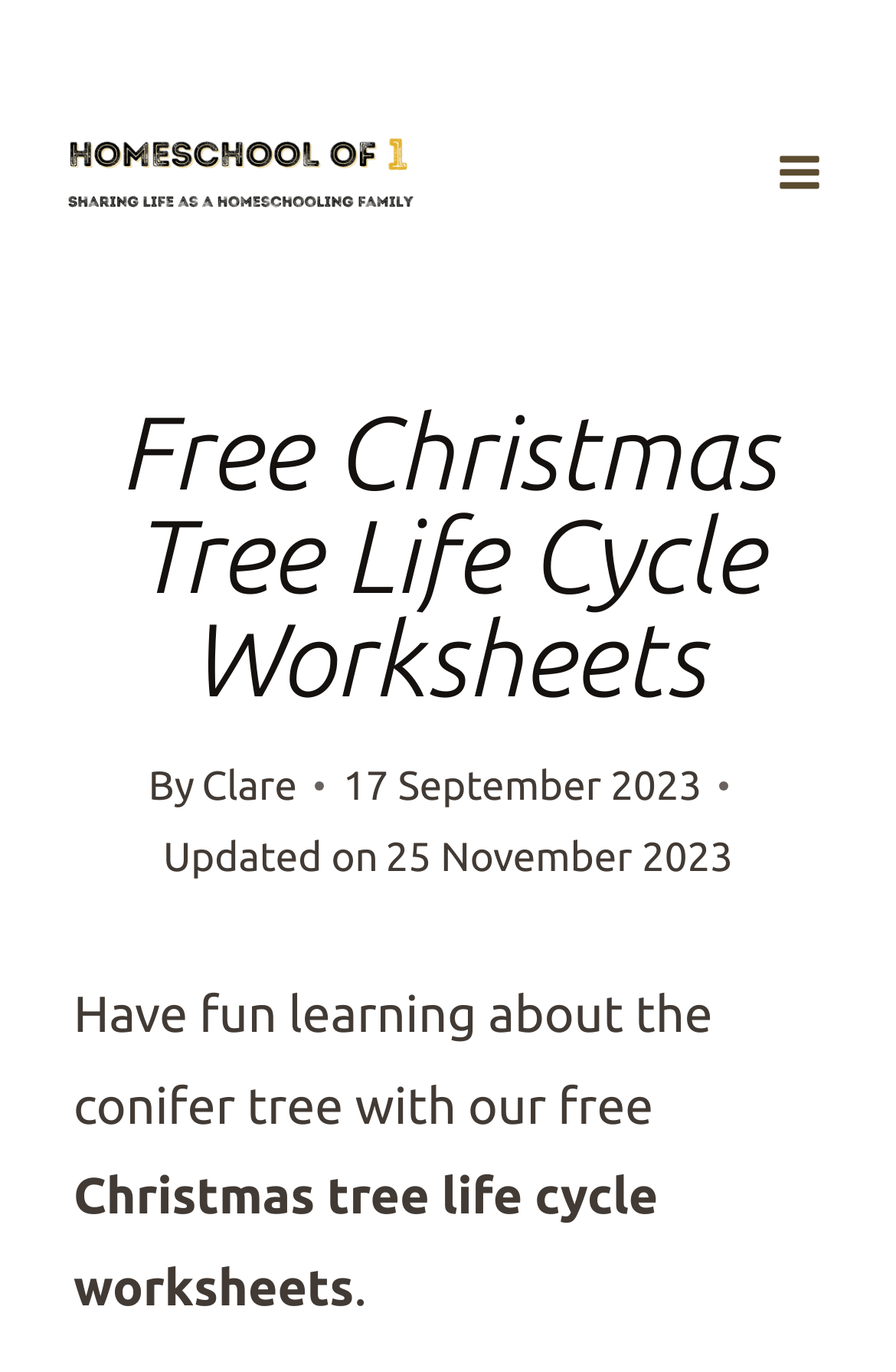What is the topic of the free worksheets?
Analyze the image and deliver a detailed answer to the question.

The topic of the free worksheets can be inferred from the text 'Christmas tree life cycle worksheets' which is part of the introduction to the article.